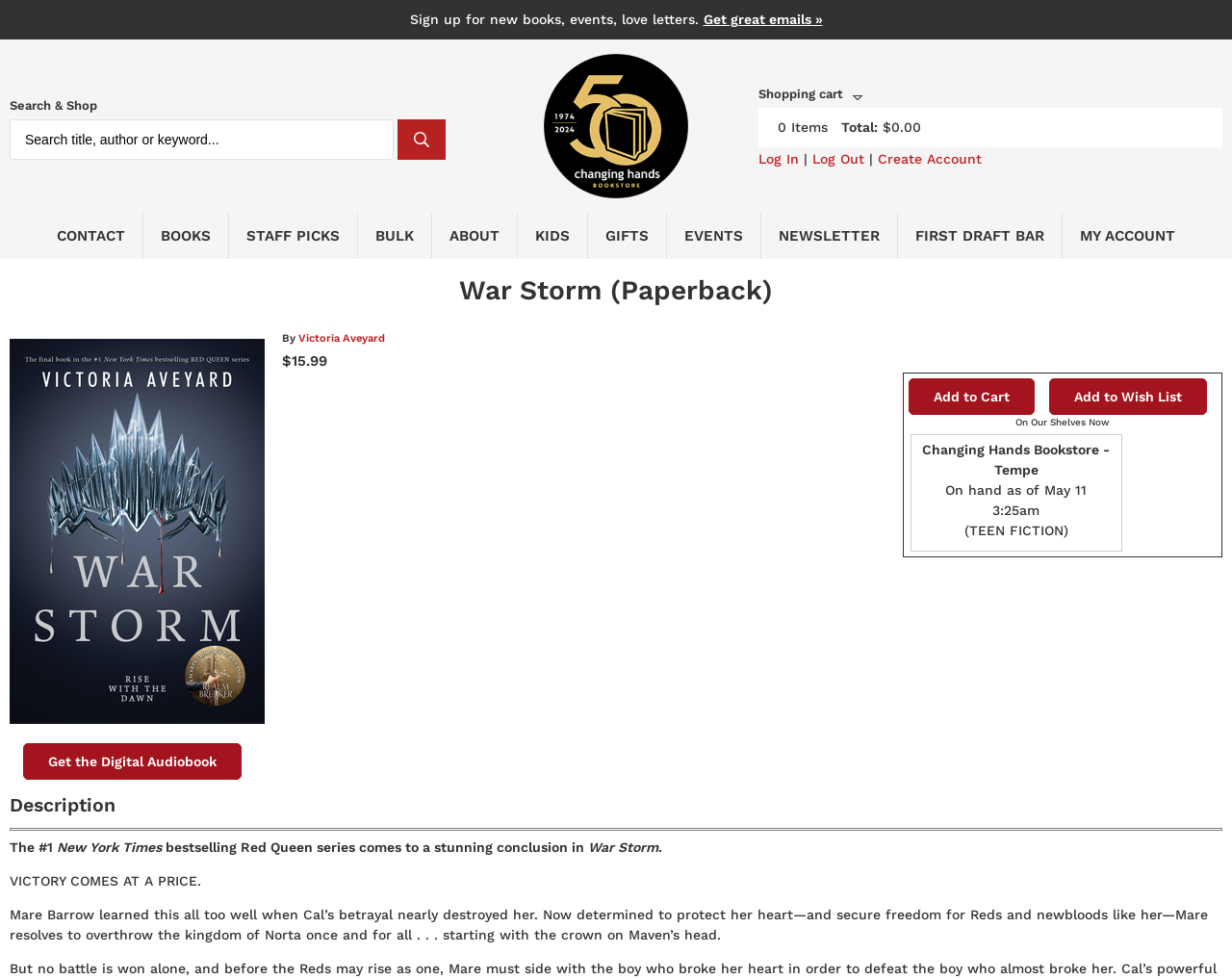What is the name of the bookstore?
Answer the question with as much detail as you can, using the image as a reference.

I found the name of the bookstore by looking at the top of the webpage, where it says 'Changing Hands Bookstore' next to the logo.